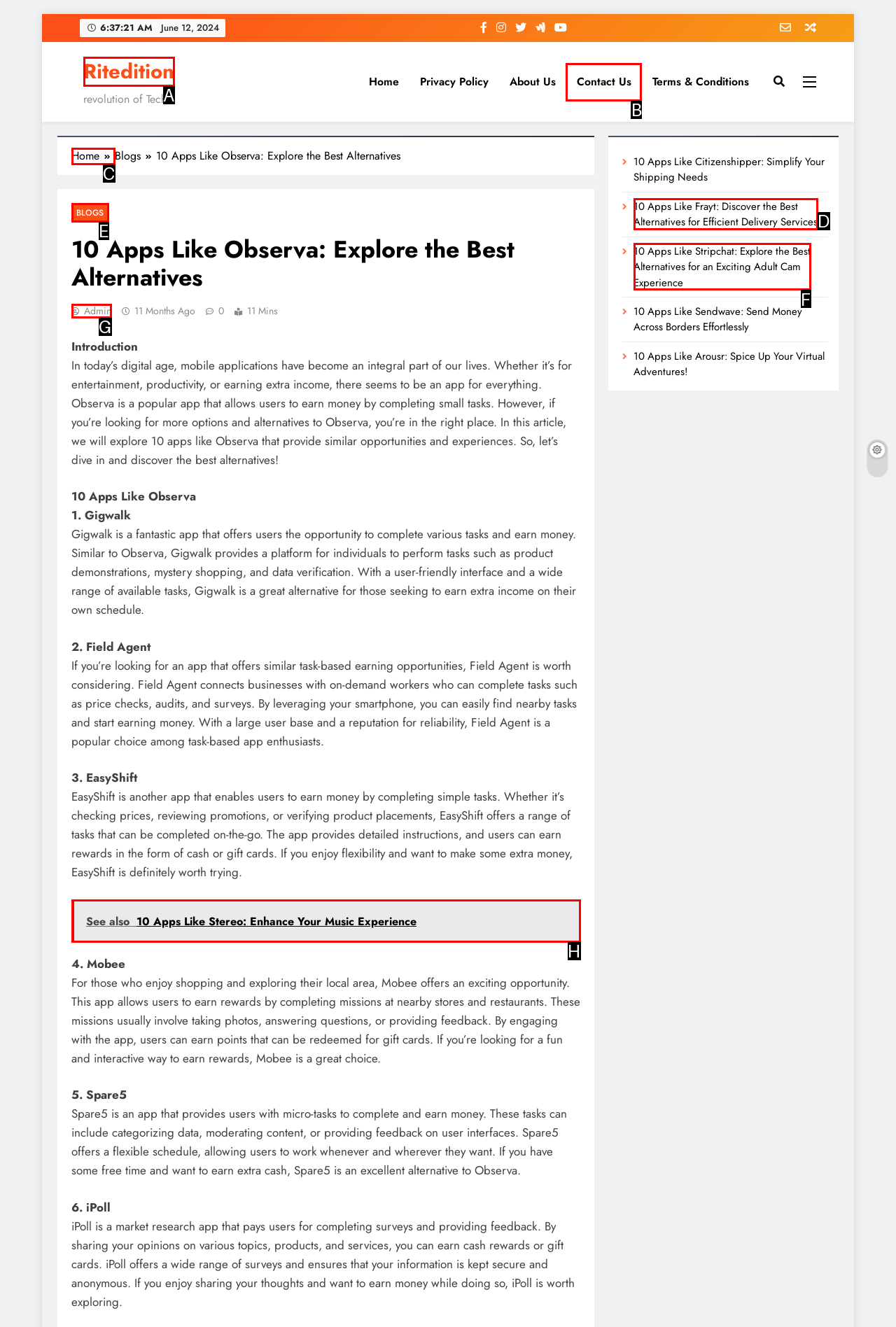Select the letter of the option that corresponds to: Home
Provide the letter from the given options.

C